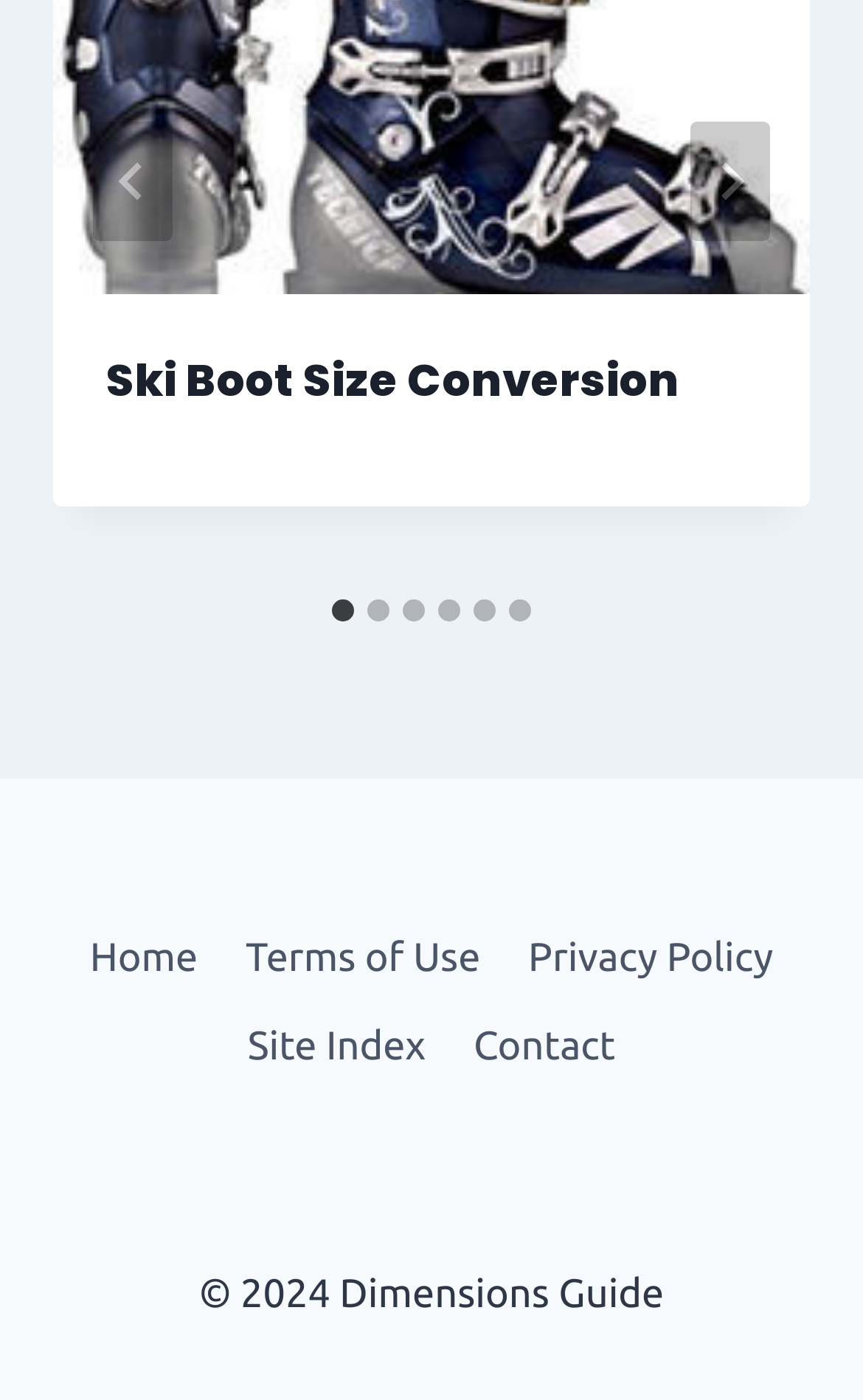What is the copyright year?
Provide a concise answer using a single word or phrase based on the image.

2024